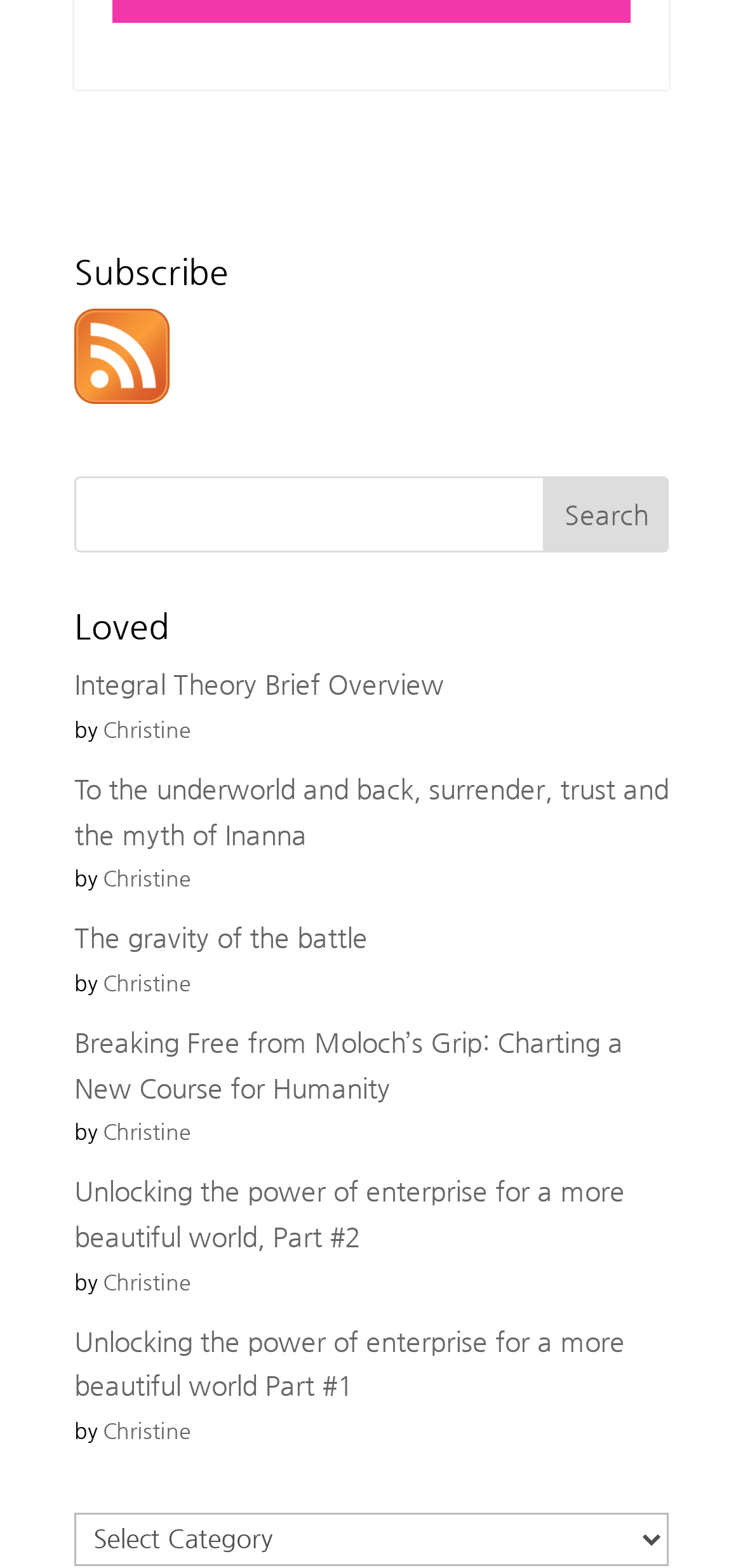Please identify the bounding box coordinates of the element's region that I should click in order to complete the following instruction: "Select a category". The bounding box coordinates consist of four float numbers between 0 and 1, i.e., [left, top, right, bottom].

[0.1, 0.965, 0.9, 0.999]